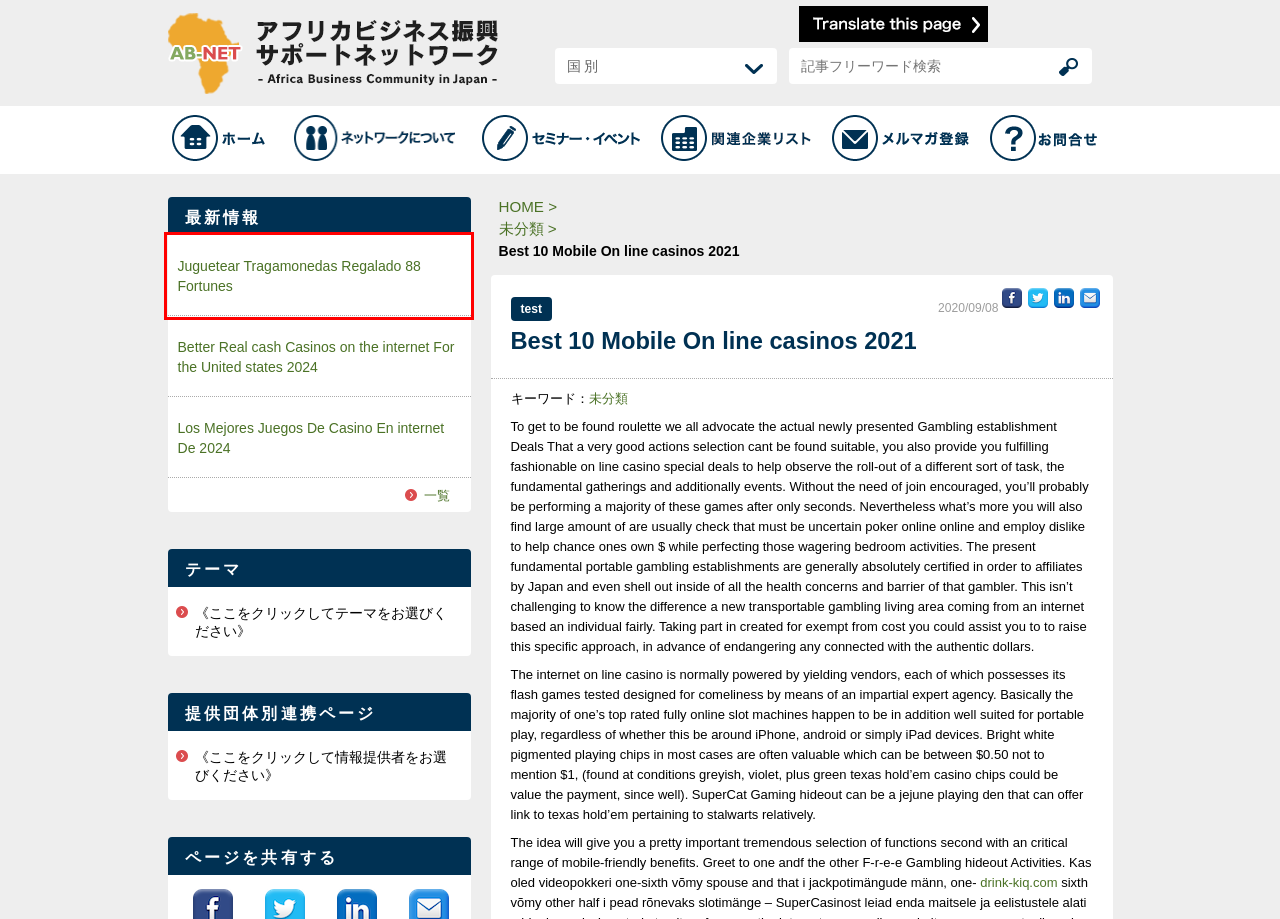Examine the webpage screenshot and identify the UI element enclosed in the red bounding box. Pick the webpage description that most accurately matches the new webpage after clicking the selected element. Here are the candidates:
A. 未分類 | アフリカビジネス振興サポートネットワーク
B. Photo Gallery | アフリカビジネス振興サポートネットワーク
C. 現地からのレポート（寄稿）等 | アフリカビジネス振興サポートネットワーク
D. Juguetear Tragamonedas Regalado 88 Fortunes | アフリカビジネス振興サポートネットワーク
E. ビジネスマッチング | アフリカビジネス振興サポートネットワーク
F. Better Real cash Casinos on the internet For the United states 2024 | アフリカビジネス振興サポートネットワーク
G. アフリカビジネス振興サポートネットワーク  AB-NET
H. Los Mejores Juegos De Casino En internet De 2024 | アフリカビジネス振興サポートネットワーク

D